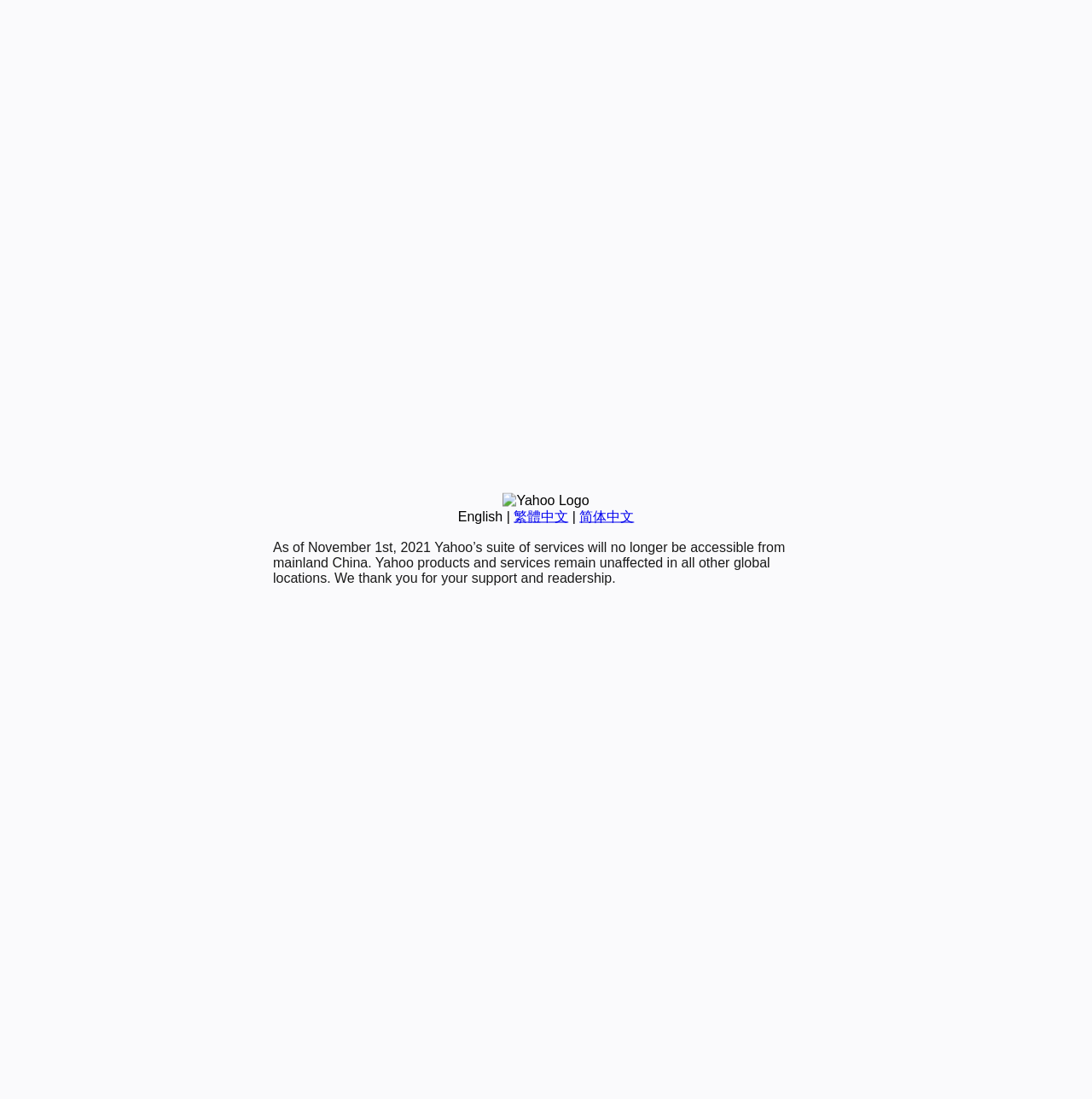Determine the bounding box of the UI element mentioned here: "English". The coordinates must be in the format [left, top, right, bottom] with values ranging from 0 to 1.

[0.419, 0.463, 0.46, 0.476]